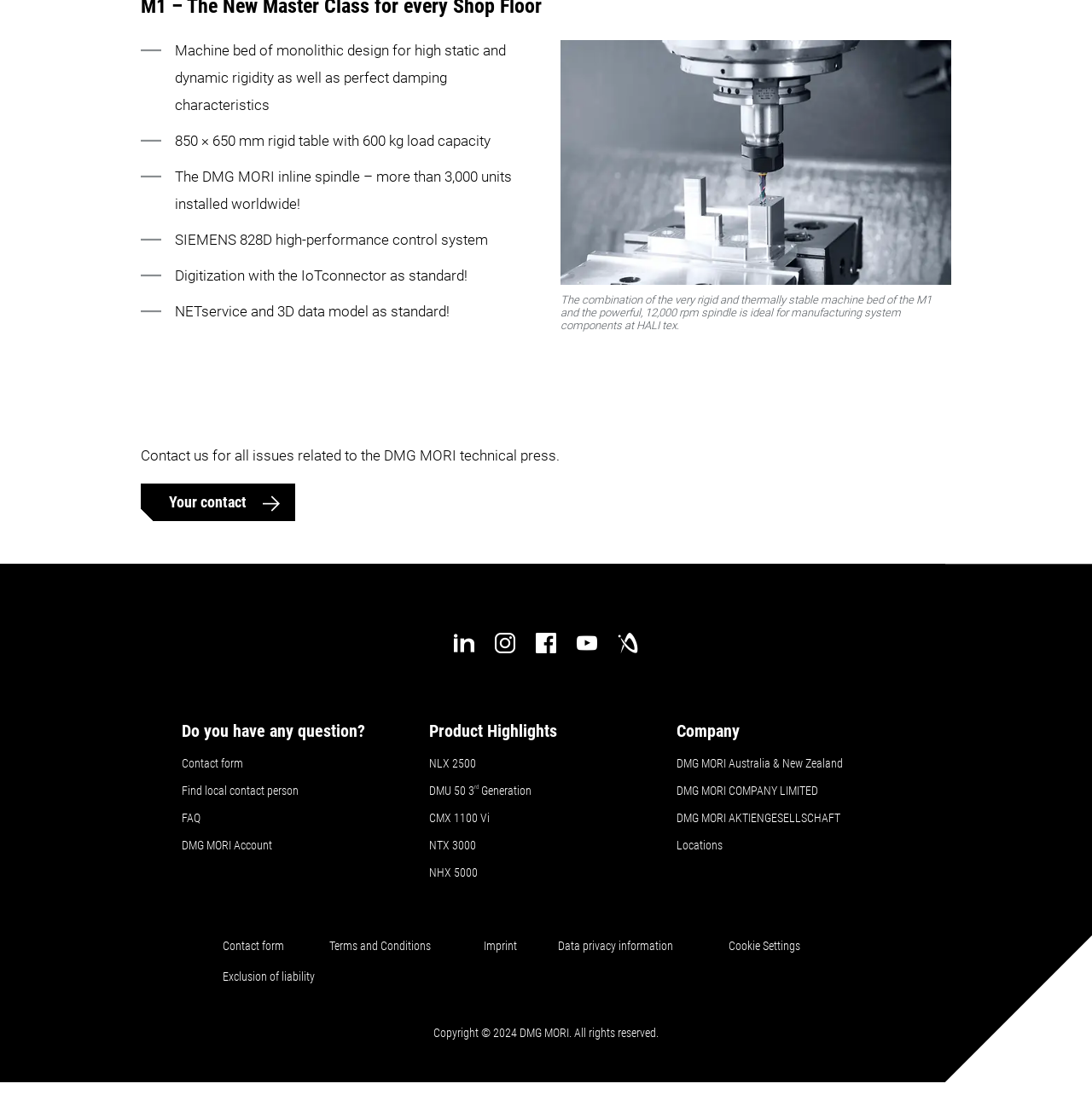Find and indicate the bounding box coordinates of the region you should select to follow the given instruction: "Submit a contact form".

[0.204, 0.853, 0.26, 0.865]